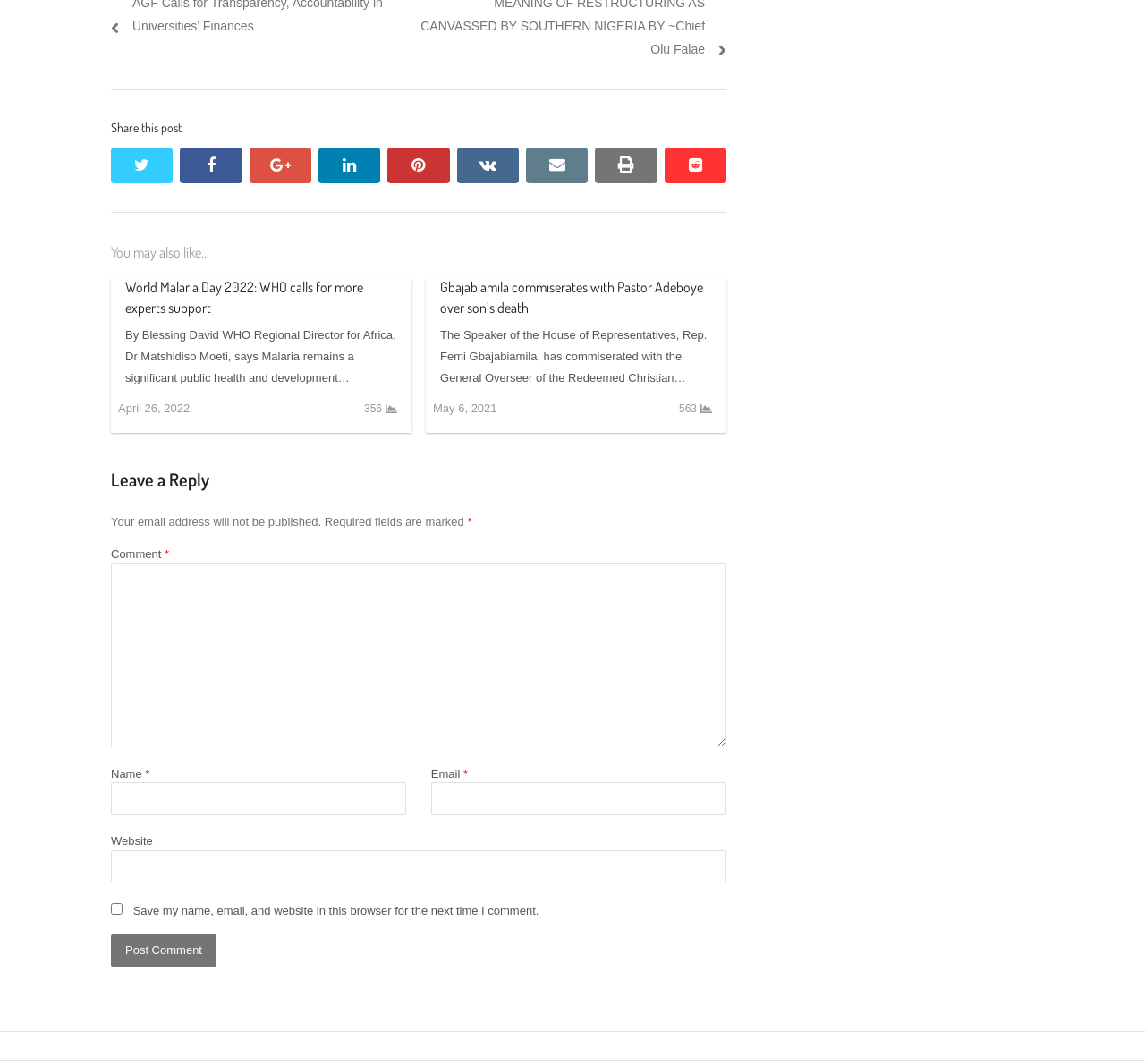Please look at the image and answer the question with a detailed explanation: What is the date of the second article?

The second article on the webpage was published on May 6, 2021, as indicated by the date below the article title.